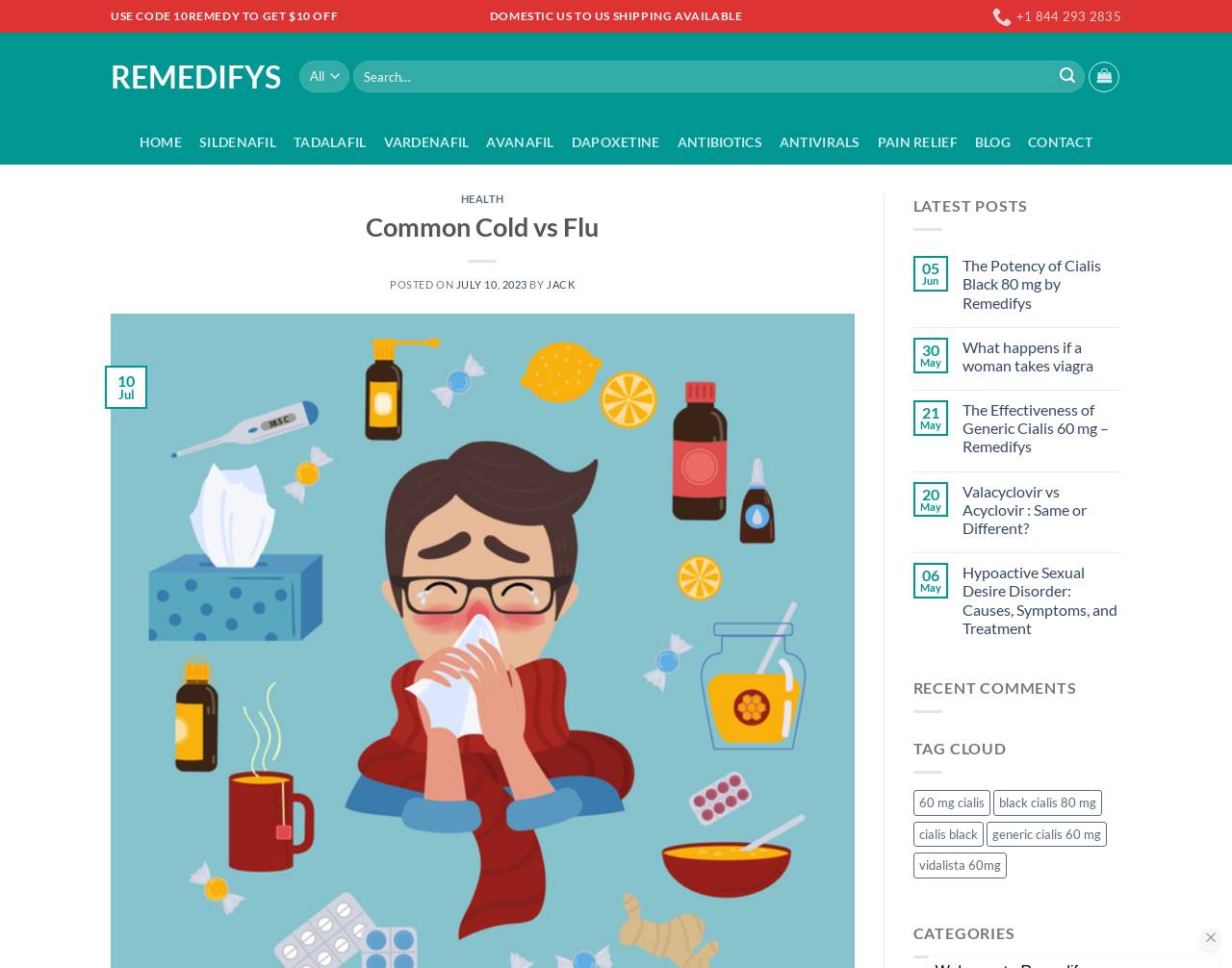Determine the bounding box coordinates of the element that should be clicked to execute the following command: "Search for something".

[0.243, 0.062, 0.883, 0.096]